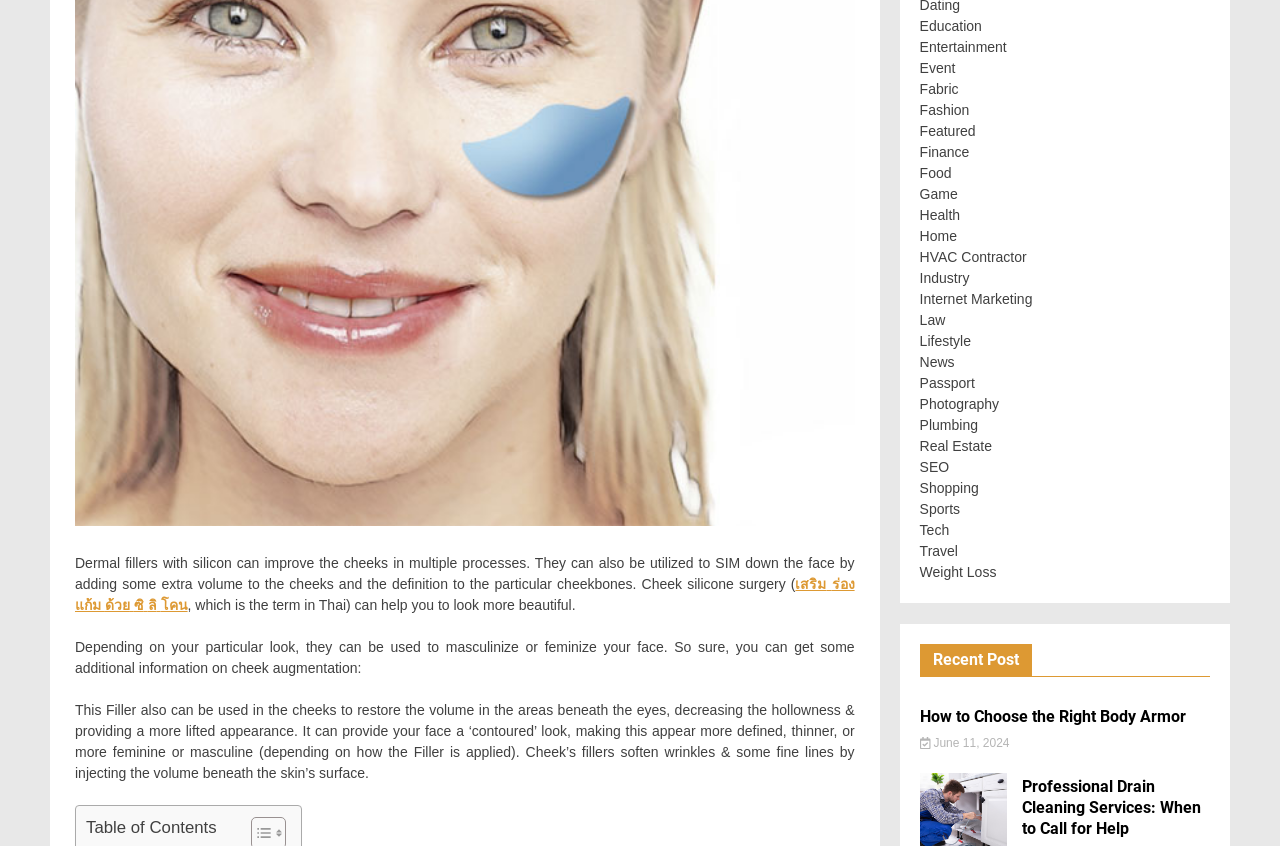Locate the UI element described as follows: "Sports". Return the bounding box coordinates as four float numbers between 0 and 1 in the order [left, top, right, bottom].

[0.718, 0.592, 0.75, 0.611]